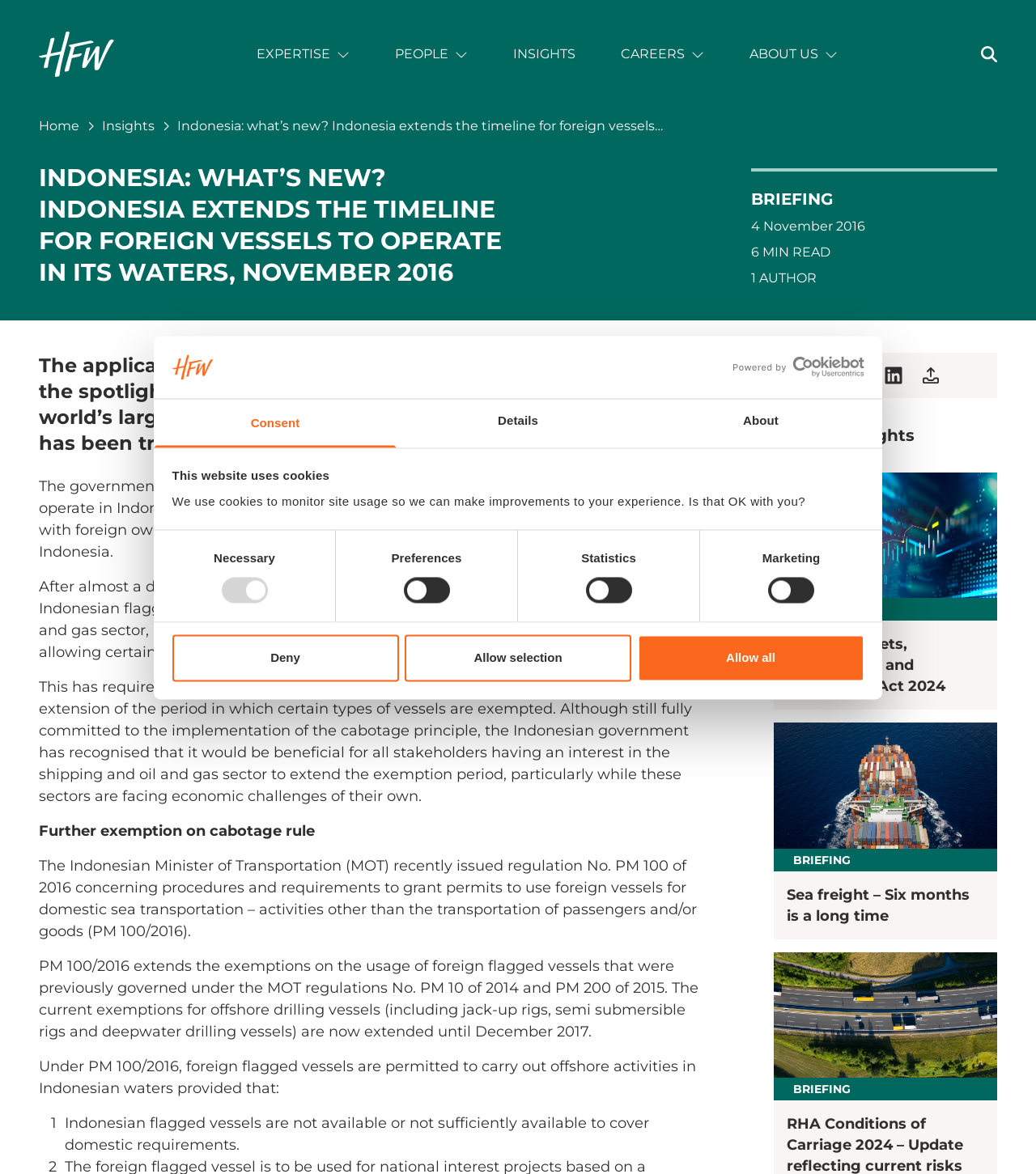What is the main topic of this webpage?
Kindly offer a comprehensive and detailed response to the question.

Based on the webpage content, the main topic is about Indonesia's cabotage law, specifically the extension of the timeline for foreign vessels to operate in its waters.